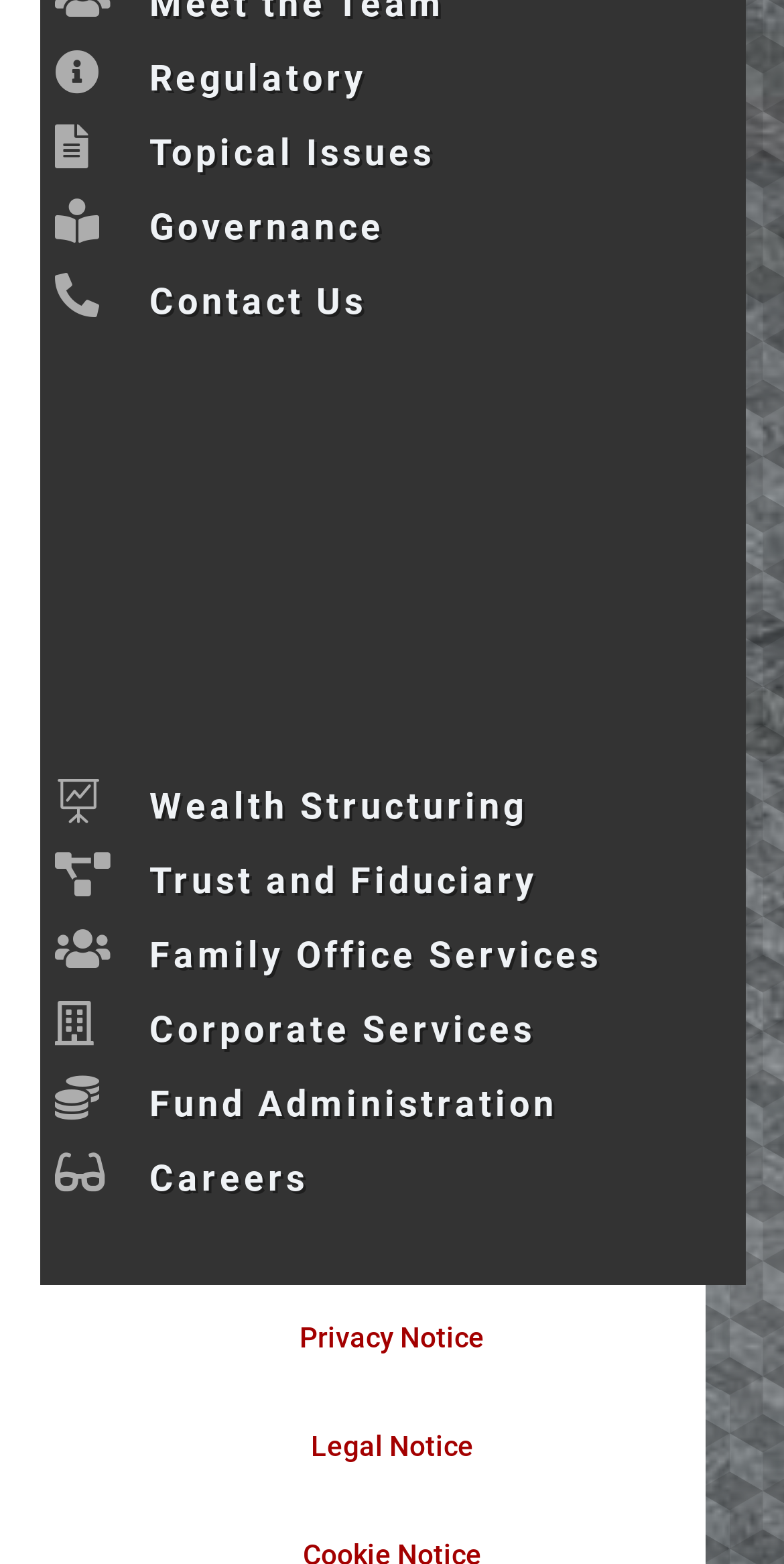Answer the following query with a single word or phrase:
What is the logo of the company?

TrustQore logo